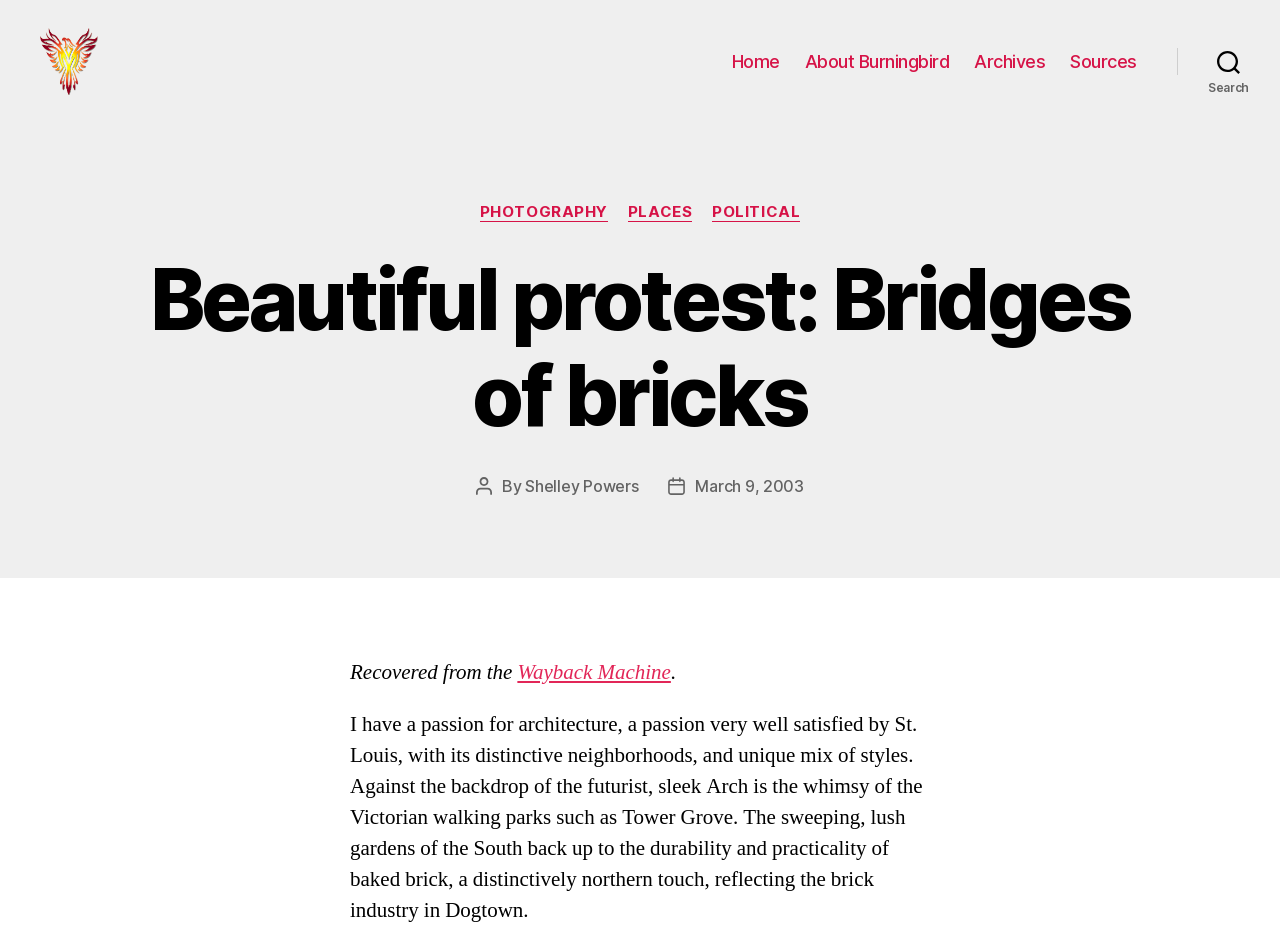Please indicate the bounding box coordinates of the element's region to be clicked to achieve the instruction: "View the Posts navigation". Provide the coordinates as four float numbers between 0 and 1, i.e., [left, top, right, bottom].

None